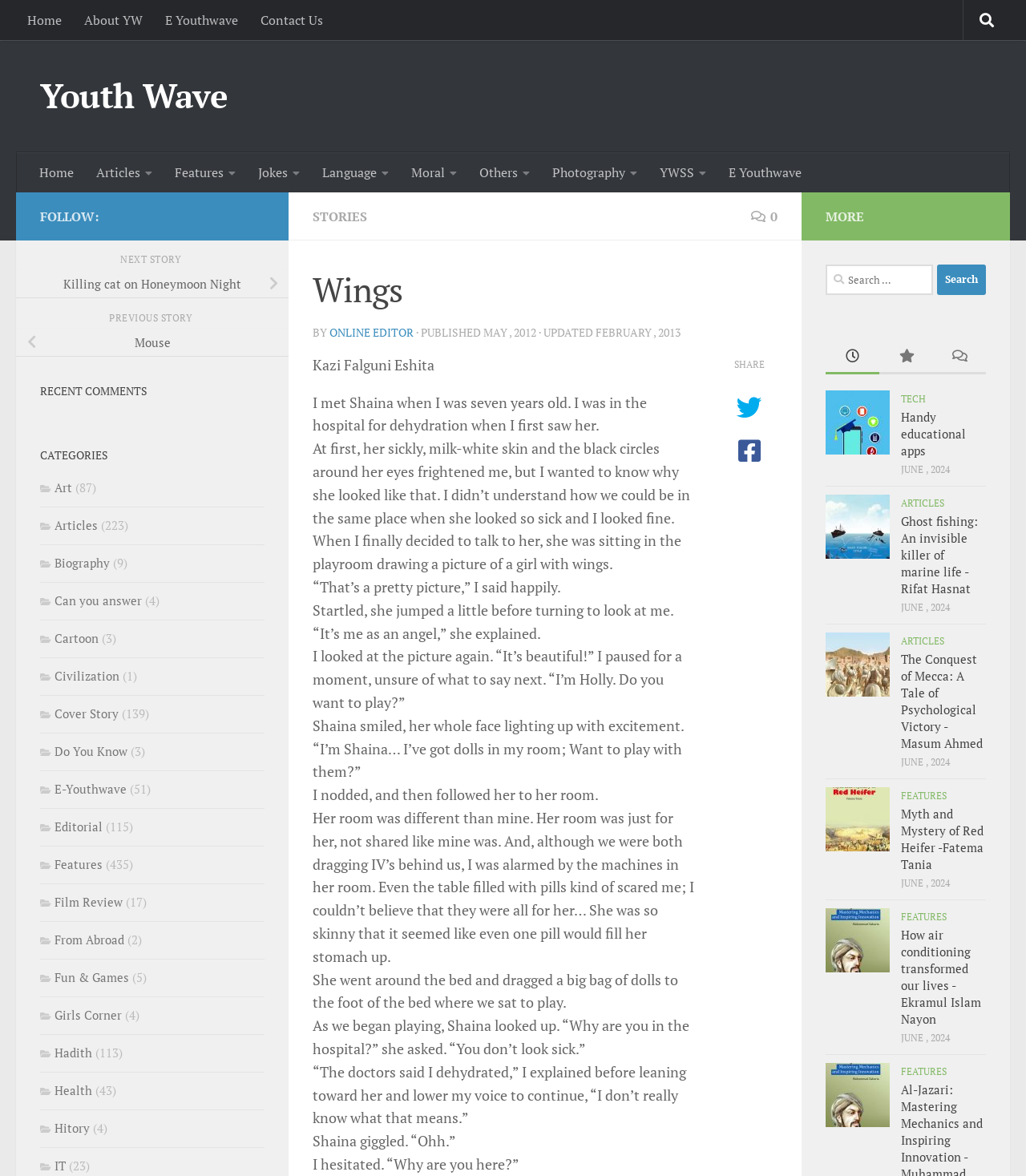Refer to the screenshot and give an in-depth answer to this question: What is the name of the author of this story?

The author's name is mentioned at the beginning of the story, 'Kazi Falguni Eshita I met Shaina when I was seven years old...'.